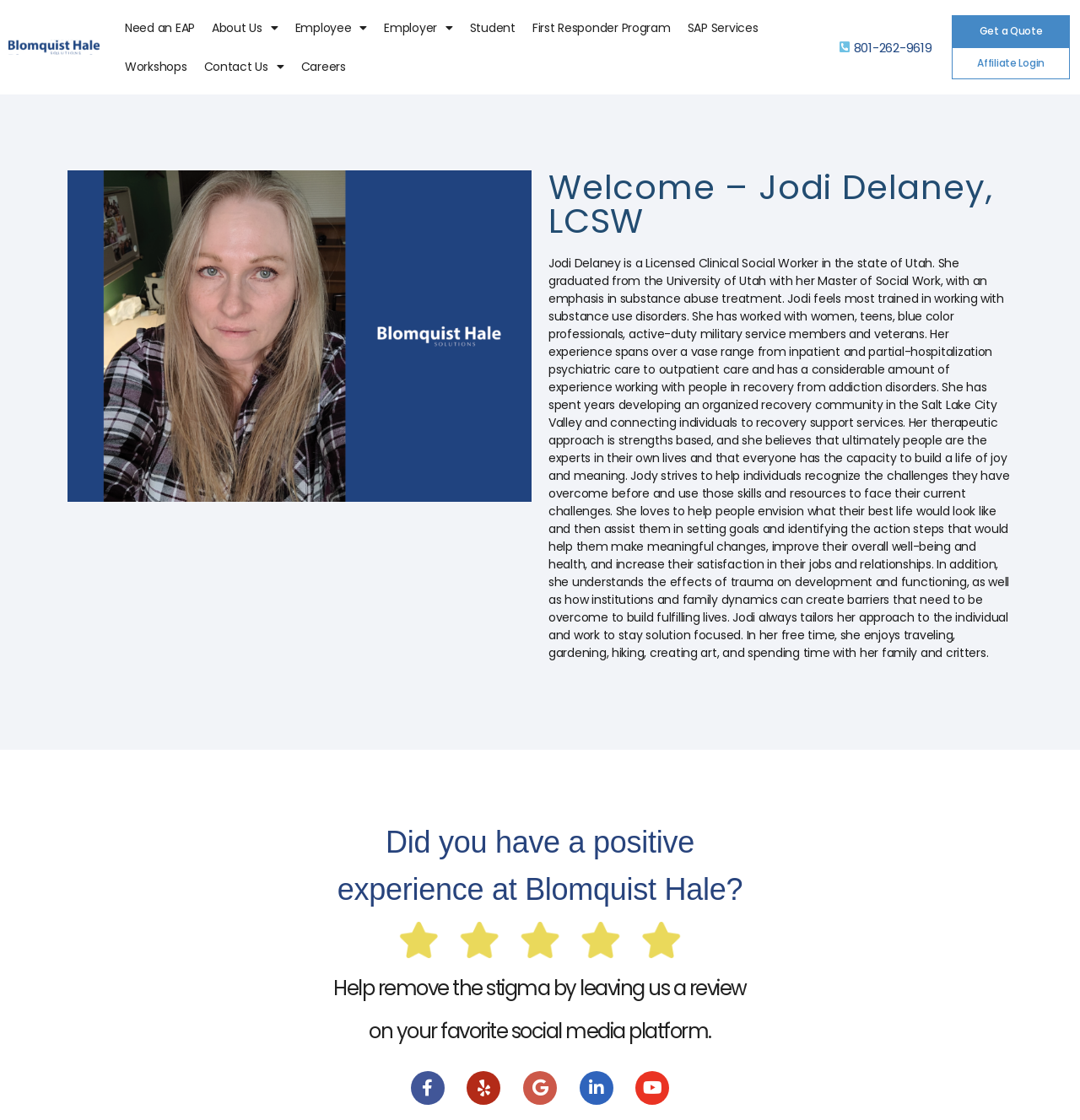Based on the element description: "ThemeGrill", identify the UI element and provide its bounding box coordinates. Use four float numbers between 0 and 1, [left, top, right, bottom].

None